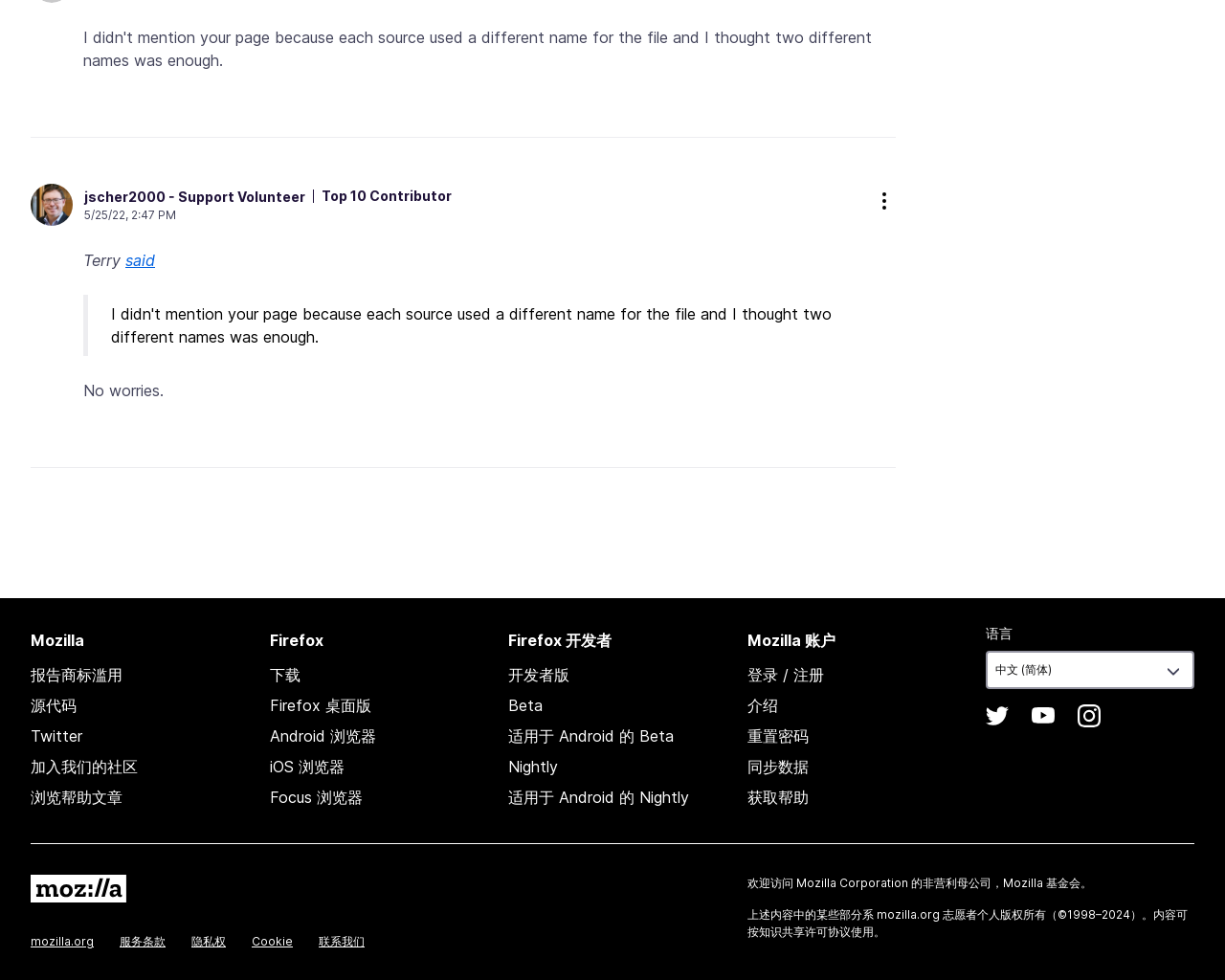Find the bounding box coordinates for the UI element that matches this description: "适用于 Android 的 Nightly".

[0.415, 0.804, 0.563, 0.824]